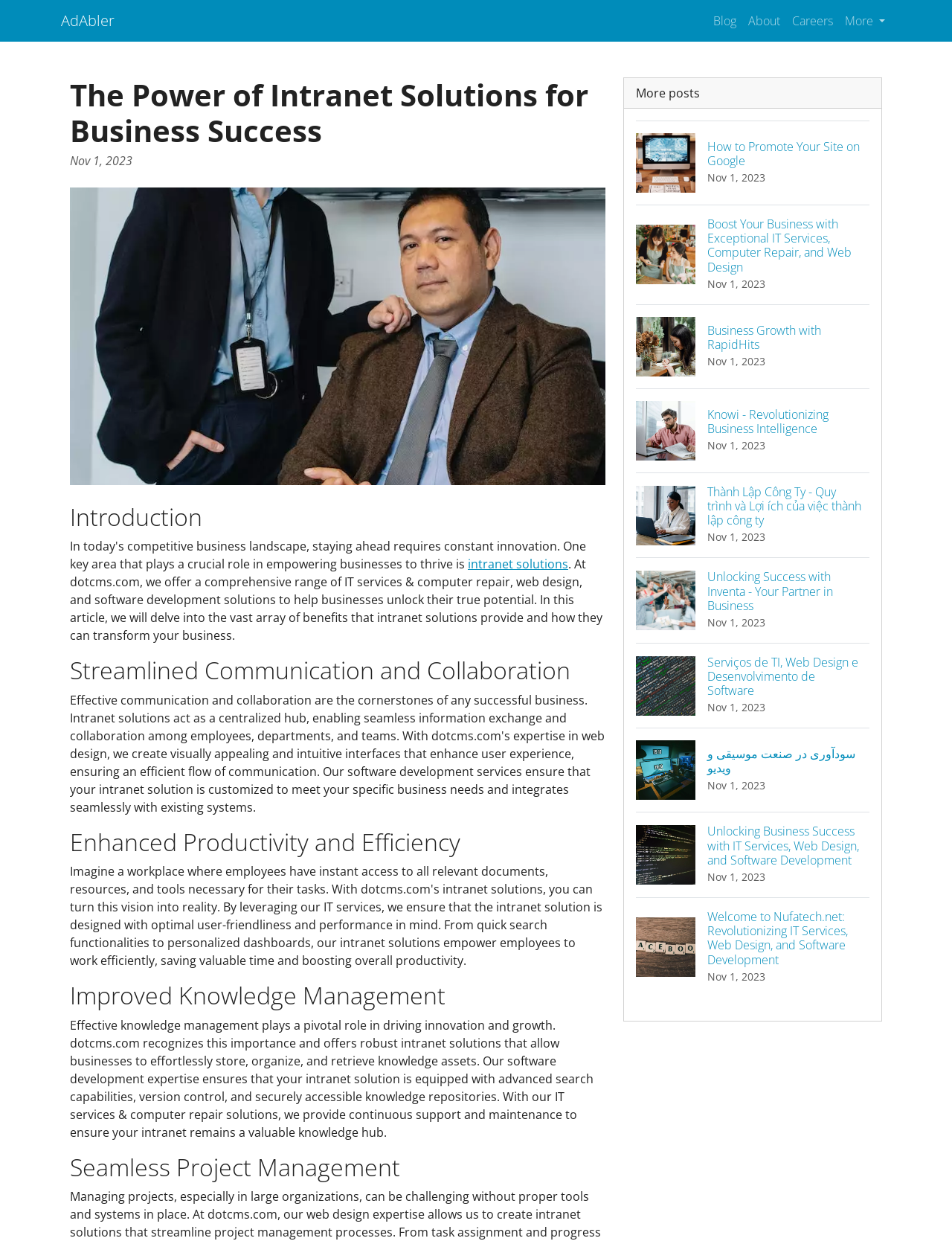Create an elaborate caption for the webpage.

The webpage is about the power of intranet solutions for business success. At the top, there is a navigation menu with links to "AdAbler", "Blog", "About", "Careers", and a "More" button. Below the navigation menu, there is a header section with a heading "The Power of Intranet Solutions for Business Success" and a date "Nov 1, 2023". 

To the right of the header section, there is a figure with an image. Below the header section, there is an introduction section with a heading "Introduction" and a paragraph of text describing the benefits of intranet solutions for businesses. 

The webpage is divided into several sections, each with a heading and a description. The sections include "Streamlined Communication and Collaboration", "Enhanced Productivity and Efficiency", "Improved Knowledge Management", and "Seamless Project Management". 

In the "Improved Knowledge Management" section, there is a detailed description of how dotcms.com's intranet solutions can help businesses manage their knowledge assets. 

Below these sections, there is a list of links to other articles, each with a heading, an image, and a date. The articles are related to IT services, computer repair, web design, and software development. There are 10 articles in total, with headings such as "How to Promote Your Site on Google", "Boost Your Business with Exceptional IT Services, Computer Repair, and Web Design", and "Unlocking Business Success with IT Services, Web Design, and Software Development".